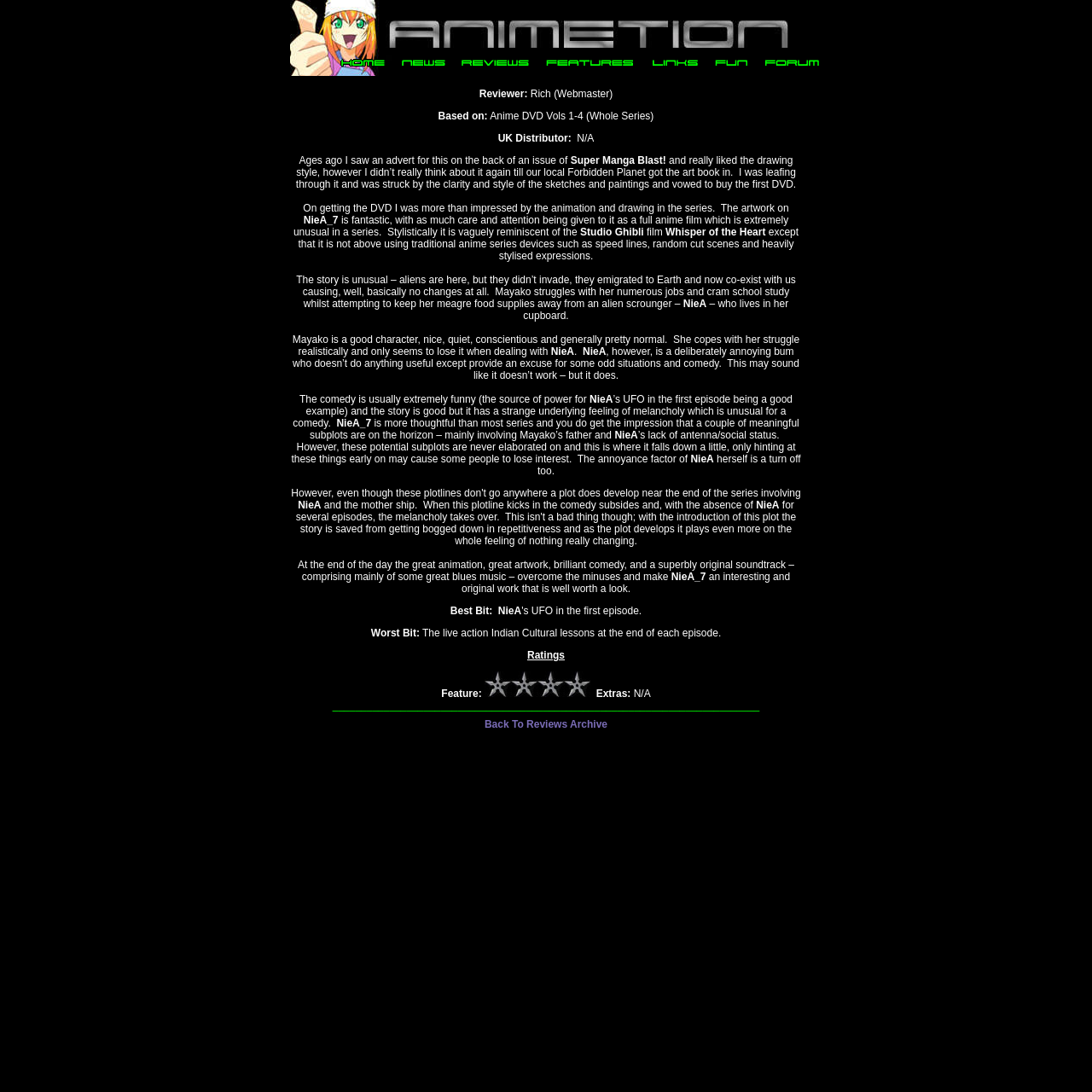Describe in detail what you see on the webpage.

This webpage is an anime review page titled "NieA_7 Anime Review By Rich (Webmaster)". The page is divided into three main sections. 

At the top, there is a navigation section with several links and images, including five small images and six links. These links and images are arranged horizontally, taking up about a quarter of the page's width.

Below the navigation section, there is a large review section that occupies most of the page. This section contains a lengthy review of the anime "NieA_7", written by Rich, the webmaster. The review is divided into several paragraphs, each discussing different aspects of the anime, such as its artwork, story, characters, and comedy. The text is dense and informative, with several mentions of specific details about the anime.

At the bottom of the page, there is a footer section with a link to "Back To Reviews Archive" and a horizontal line separating it from the rest of the page.